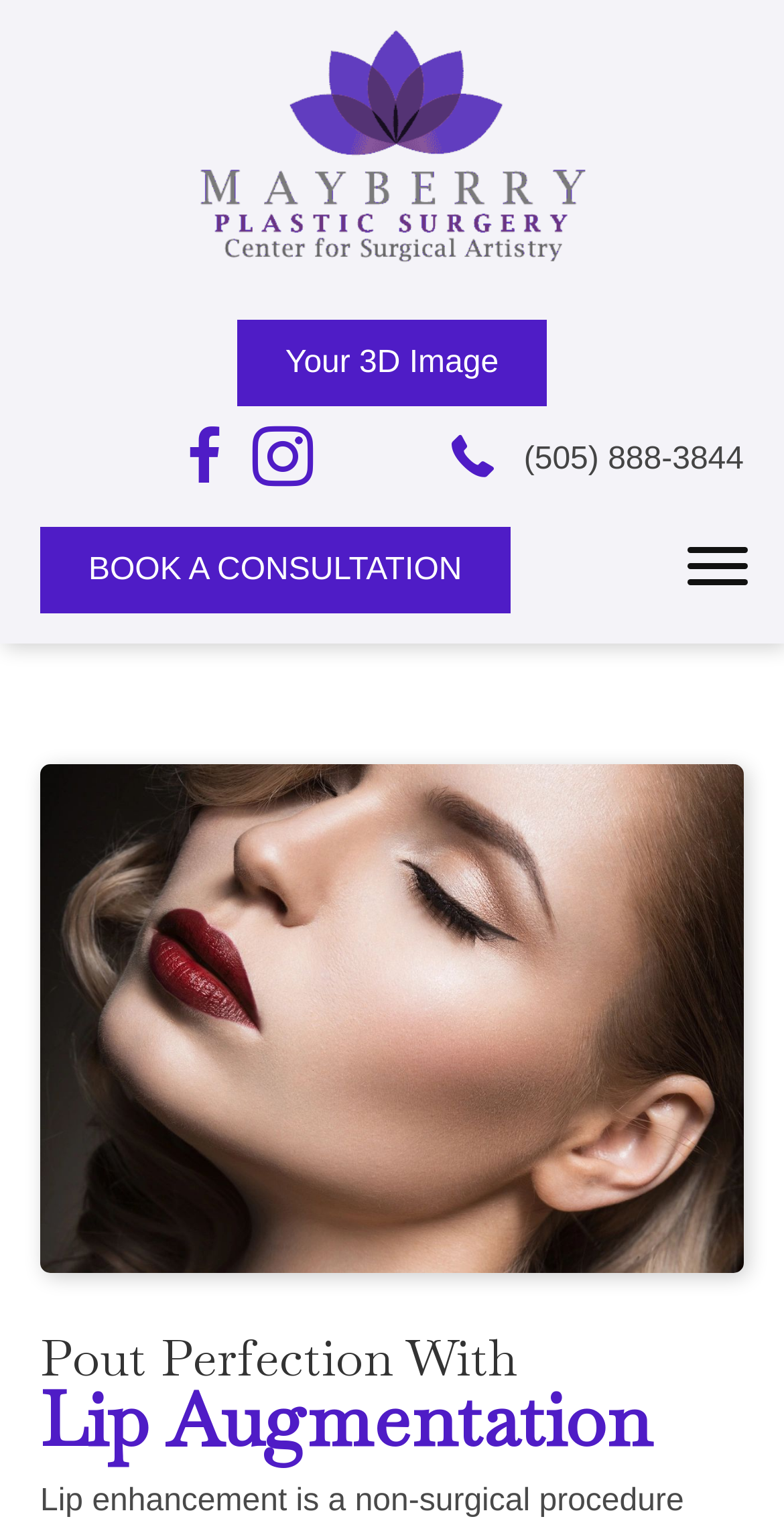Offer an extensive depiction of the webpage and its key elements.

The webpage is about Mayberry Plastic Surgery, specifically highlighting their lip augmentation procedure. At the top left, there is a logo featuring a purple flower with the words "Mayberry Plastic Surgery Center for Surgical Artistry". Below the logo, there are three links: "Your 3D Image", a phone number "(505) 888-3844", and "BOOK A CONSULTATION". The phone number is positioned at the top right corner, while the "BOOK A CONSULTATION" link is located at the top center.

On the top right corner, there is a "Menu" button. When clicked, it reveals a section with a heading "Pout Perfection With Lip Augmentation" and an image of a woman with red lipstick and black eyeliner. This section is positioned below the menu button and takes up most of the page's width. The image of the woman is centered below the heading, taking up a significant portion of the page's height.